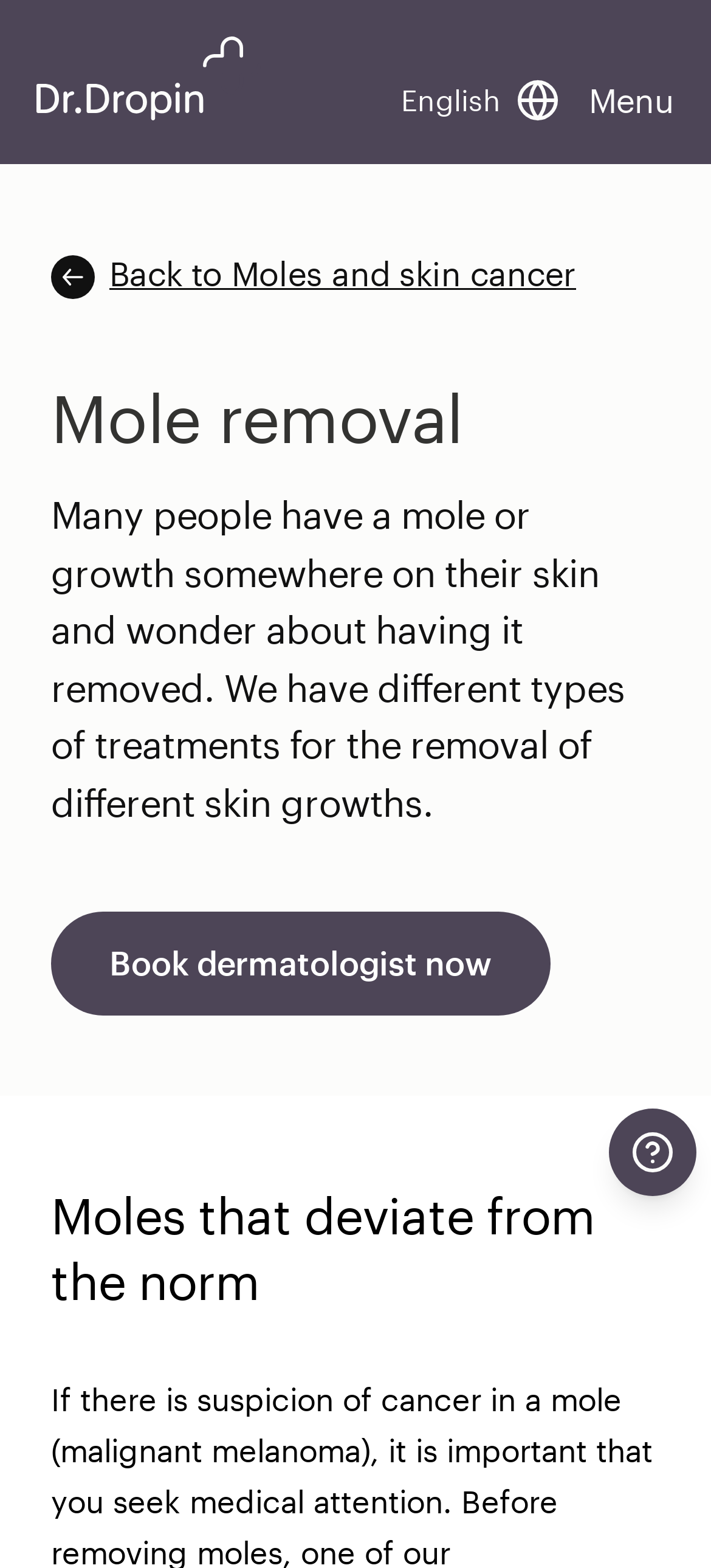Please answer the following question using a single word or phrase: 
What is the topic of the webpage?

Mole removal